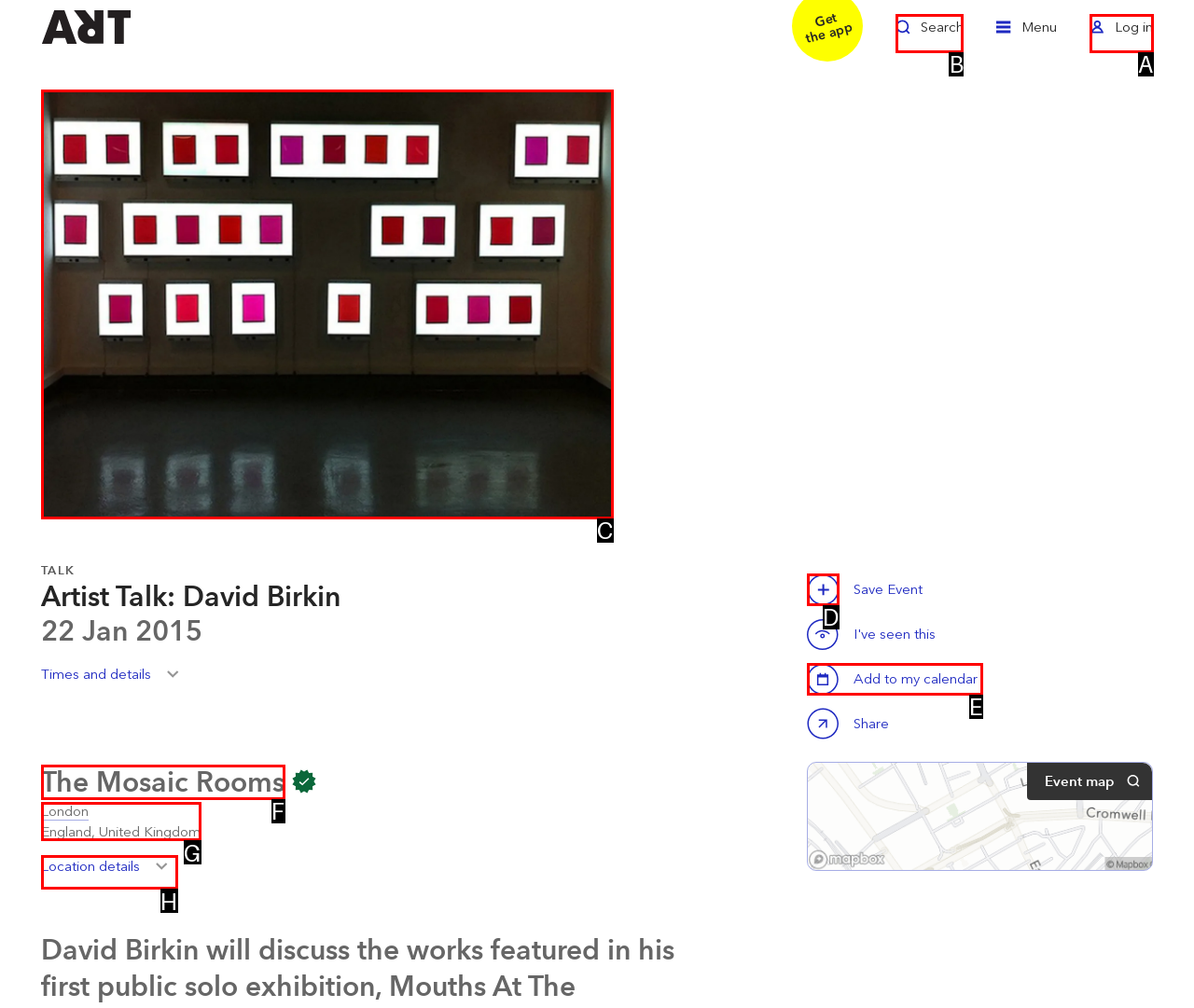To perform the task "Toggle search", which UI element's letter should you select? Provide the letter directly.

B